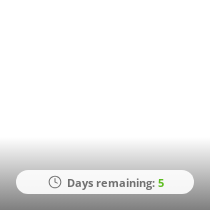Explain what the image portrays in a detailed manner.

The image features a promotional graphic displaying the countdown for a limited-time offer. At the center of the image is a circular clock icon, symbolizing urgency, alongside the text "Days remaining: 5," which is highlighted in green to emphasize the time left for this particular promotion. This countdown is often utilized in advertisements to create a sense of urgency and encourage customers to take action before the offer expires. The overall design is clean and minimalistic, drawing attention to the critical information without unnecessary distractions.